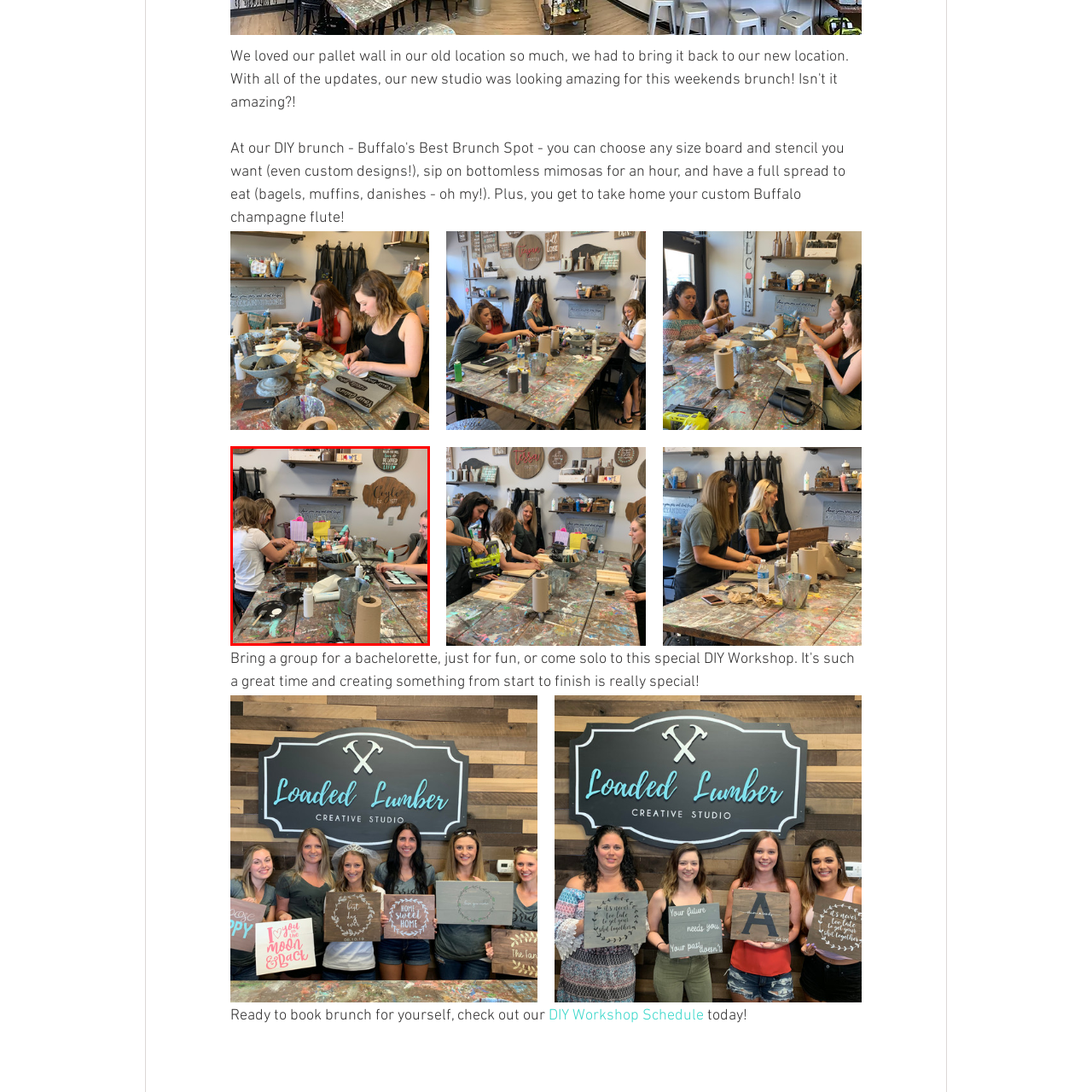How many people are participating in the workshop?
View the image encased in the red bounding box and respond with a detailed answer informed by the visual information.

The caption specifically states that two women are seen engaging in a crafting activity at the table, implying that there are two people participating in the workshop.